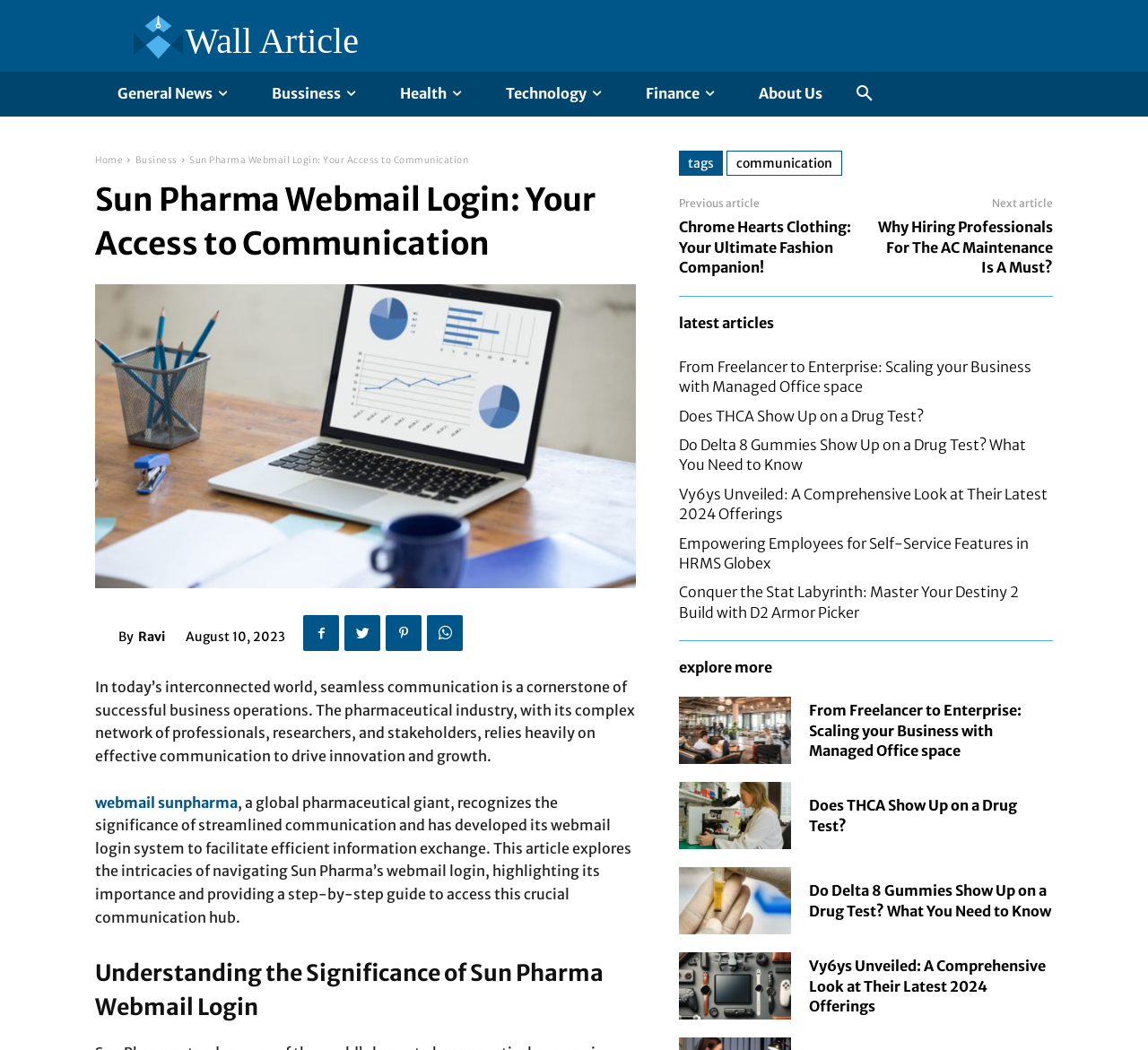Detail the features and information presented on the webpage.

The webpage is a Sun Pharma webmail login page with a focus on communication in the pharmaceutical industry. At the top, there is a logo and a navigation menu with links to various categories such as General News, Business, Health, Technology, and Finance. Below the navigation menu, there is a search button and a heading that reads "Sun Pharma Webmail Login: Your Access to Communication". 

To the left of the heading, there is an image related to communication. Below the heading, there is a paragraph of text that explains the importance of seamless communication in the pharmaceutical industry and how Sun Pharma's webmail login system facilitates efficient information exchange. 

Further down, there is a section with links to various articles, including "Understanding the Significance of Sun Pharma Webmail Login", "Chrome Hearts Clothing: Your Ultimate Fashion Companion!", and "Why Hiring Professionals For The AC Maintenance Is A Must?". 

On the right side of the page, there is a section with the latest articles, including "From Freelancer to Enterprise: Scaling your Business with Managed Office space", "Does THCA Show Up on a Drug Test?", and "Do Delta 8 Gummies Show Up on a Drug Test? What You Need to Know". Each article has a heading and a link to the full article. 

At the bottom of the page, there is a section with more links to articles, including "Vy6ys Unveiled: A Comprehensive Look at Their Latest 2024 Offerings" and "Empowering Employees for Self-Service Features in HRMS Globex". The page also has a section with tags and a link to explore more articles.